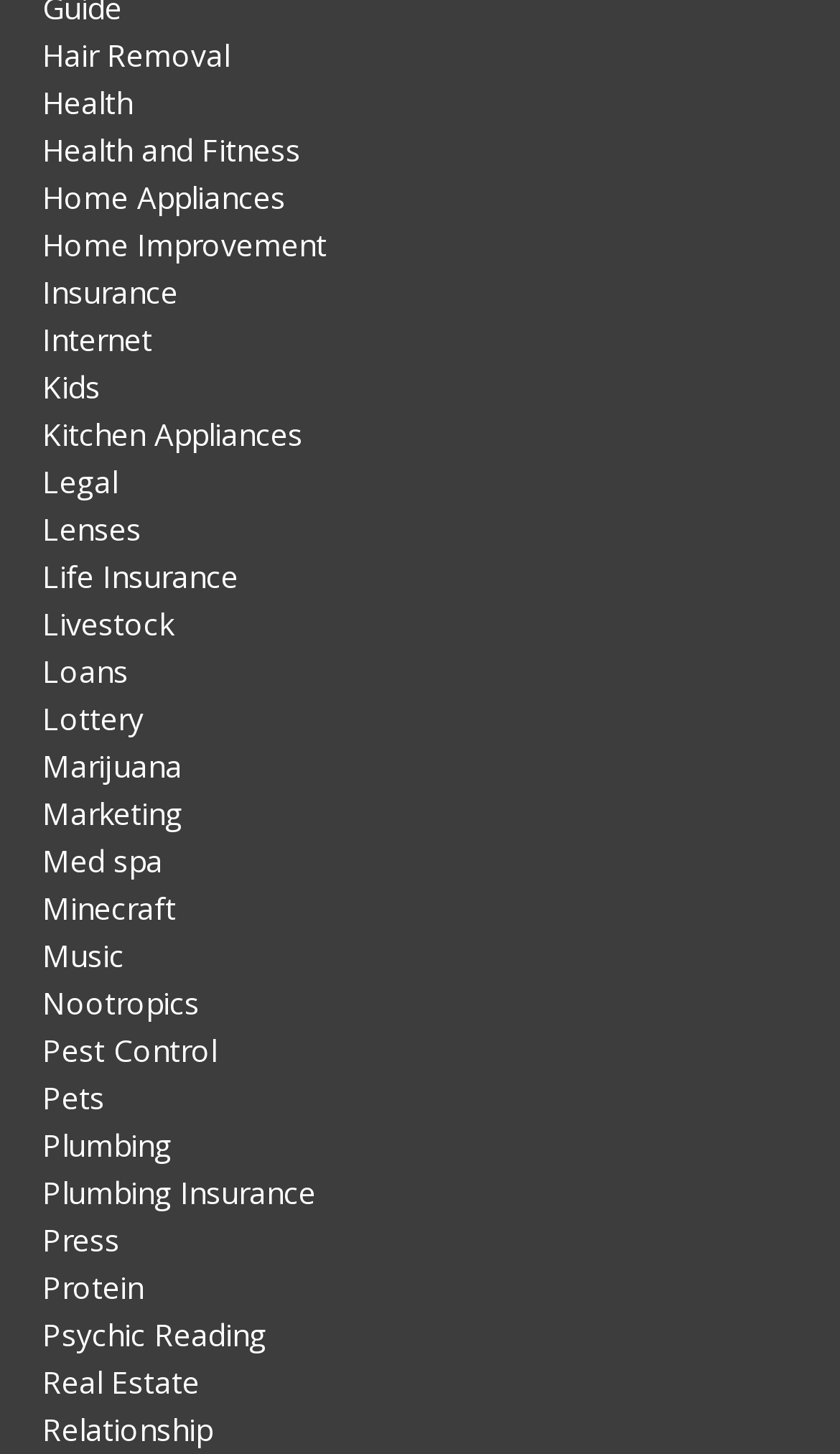Locate the bounding box coordinates of the clickable part needed for the task: "Click on Hair Removal".

[0.051, 0.024, 0.274, 0.052]